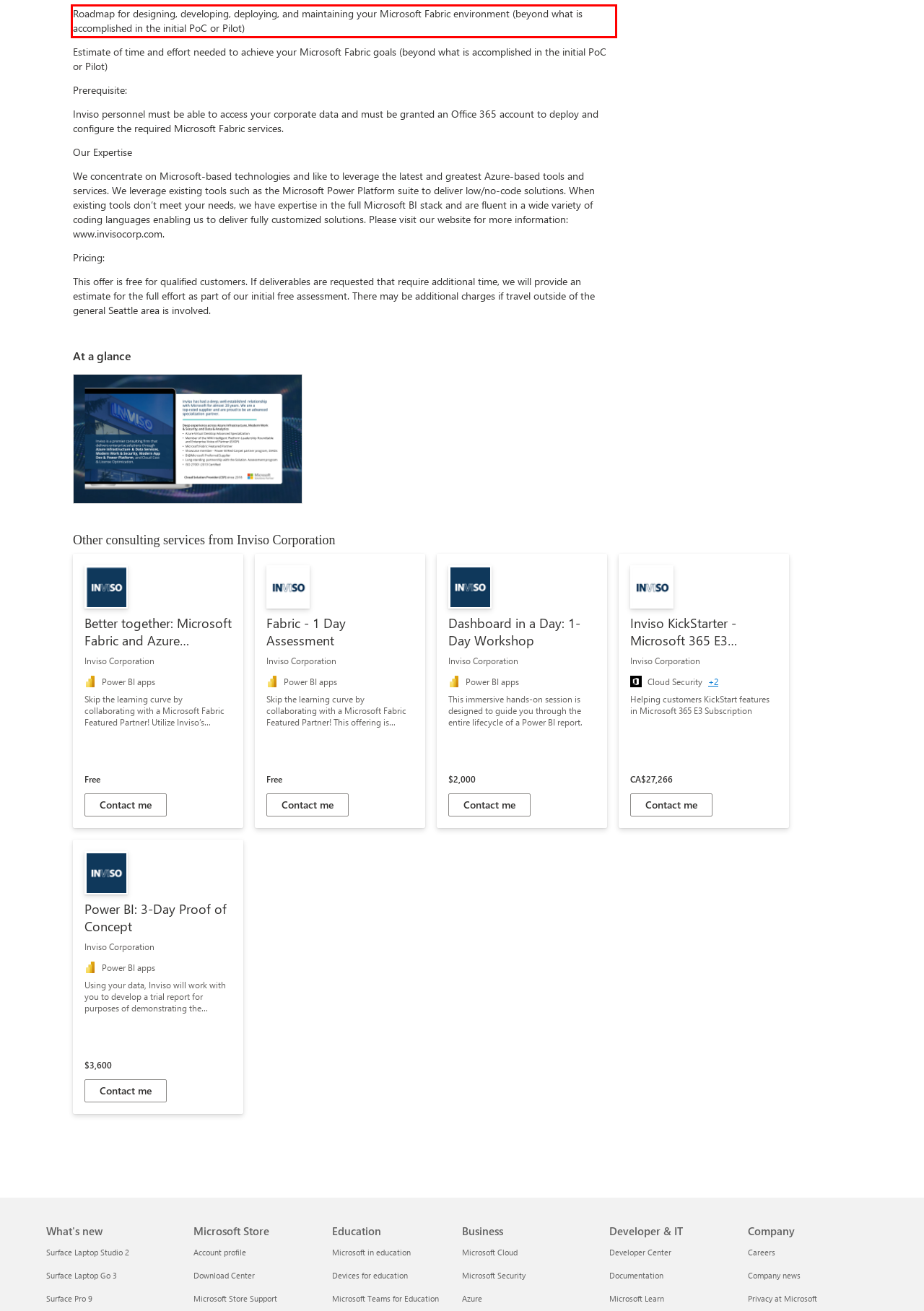Using the provided screenshot of a webpage, recognize and generate the text found within the red rectangle bounding box.

Roadmap for designing, developing, deploying, and maintaining your Microsoft Fabric environment (beyond what is accomplished in the initial PoC or Pilot)